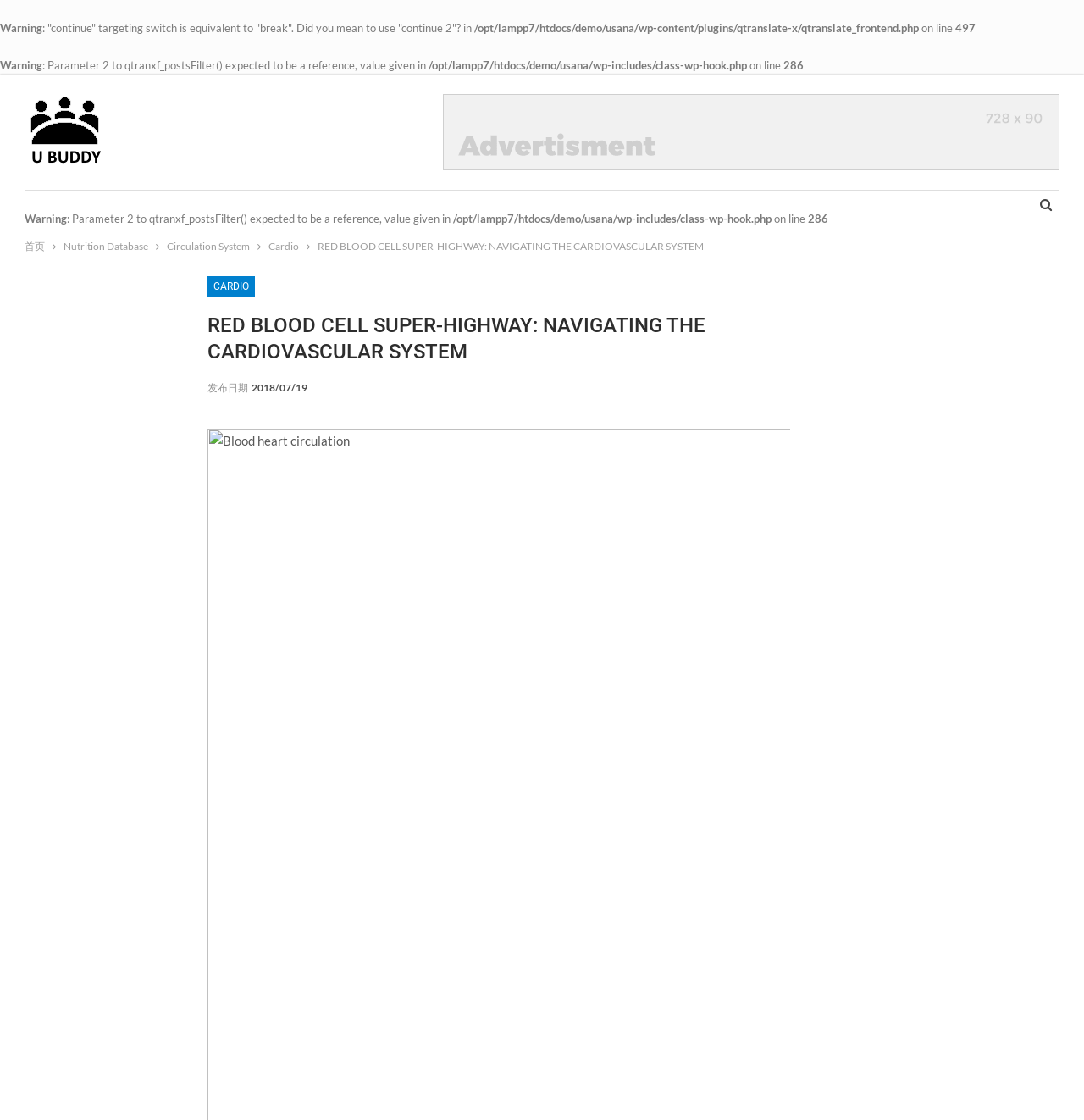Predict the bounding box of the UI element based on this description: "alt="- Advertisement -"".

[0.409, 0.111, 0.977, 0.123]